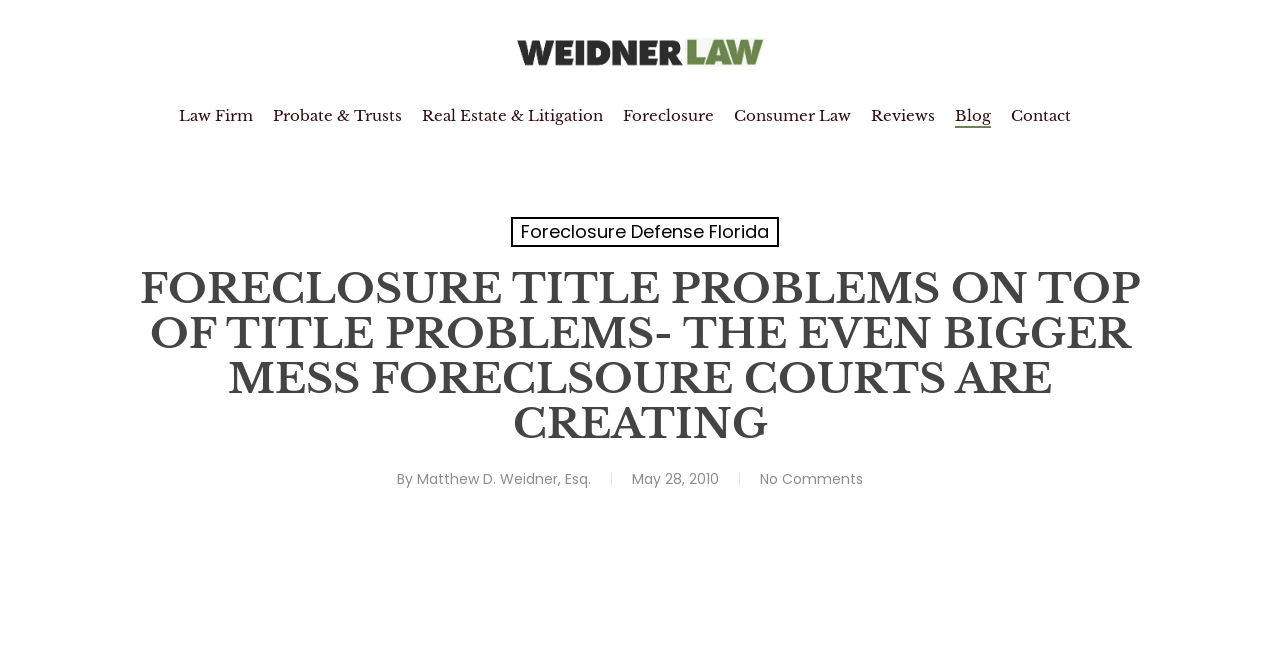Describe all the visual and textual components of the webpage comprehensively.

The webpage appears to be a blog post or article from a law firm, WeidnerLaw, with a focus on foreclosure defense in Florida. At the top of the page, there is a logo or image of WeidnerLaw, accompanied by a link to the law firm's homepage. Below this, there is a navigation menu with links to various practice areas, including Law Firm, Probate & Trusts, Real Estate & Litigation, Foreclosure, Consumer Law, Reviews, Blog, and Contact.

The main content of the page is a blog post titled "FORECLOSURE TITLE PROBLEMS ON TOP OF TITLE PROBLEMS- THE EVEN BIGGER MESS FORECLSOURE COURTS ARE CREATING". This title is prominently displayed in a large font size. Below the title, there is a link to "Foreclosure Defense Florida", which may be a related article or service offered by the law firm.

The blog post itself appears to be written by Matthew D. Weidner, Esq., as indicated by the byline. The post is dated May 28, 2010, and there is a link to "No Comments" at the bottom, suggesting that readers can leave comments or engage in a discussion about the topic. Overall, the webpage is focused on providing information and resources related to foreclosure defense and real estate law in Florida.